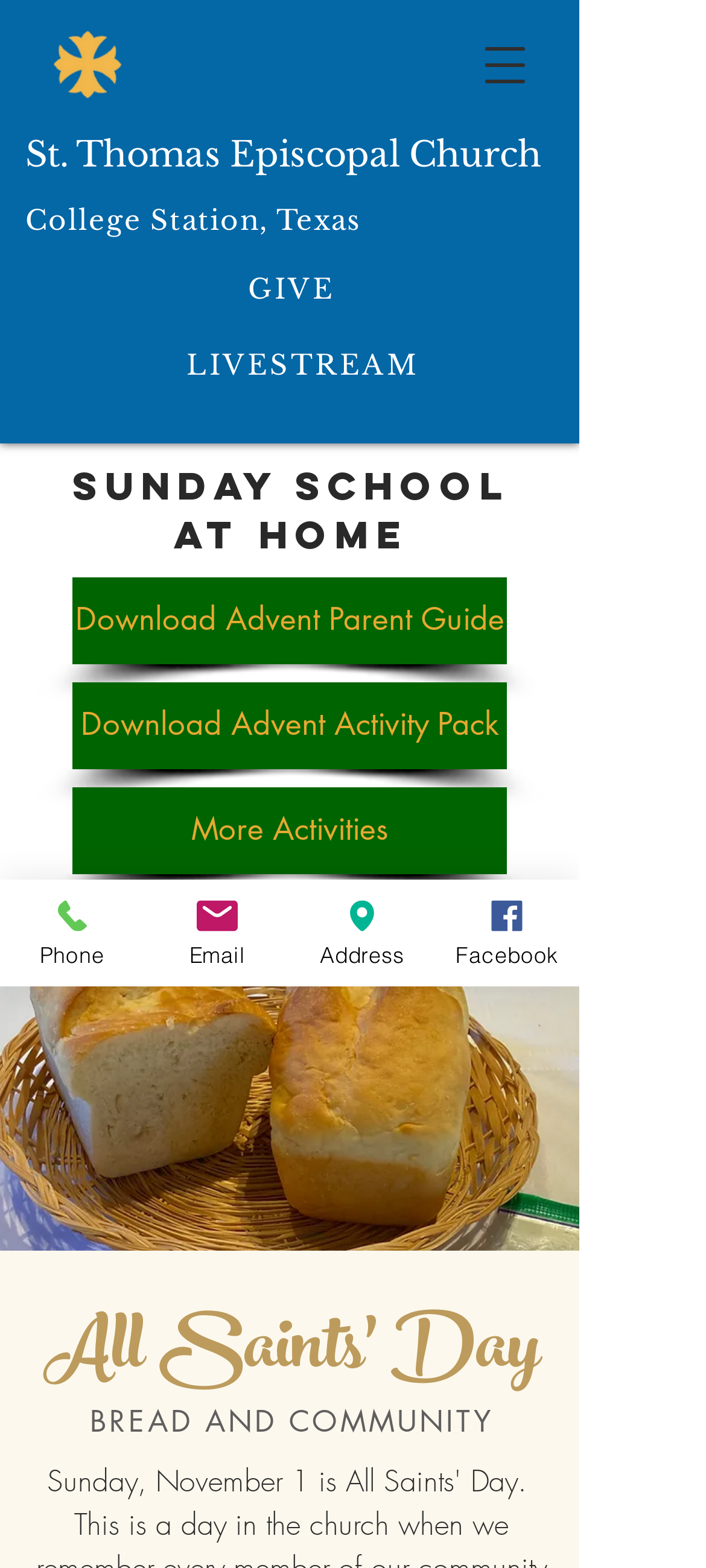How can one access more activities?
Provide a detailed and well-explained answer to the question.

The link element 'More Activities' suggests that clicking on it will provide access to more activities, likely related to the Sunday School at home.